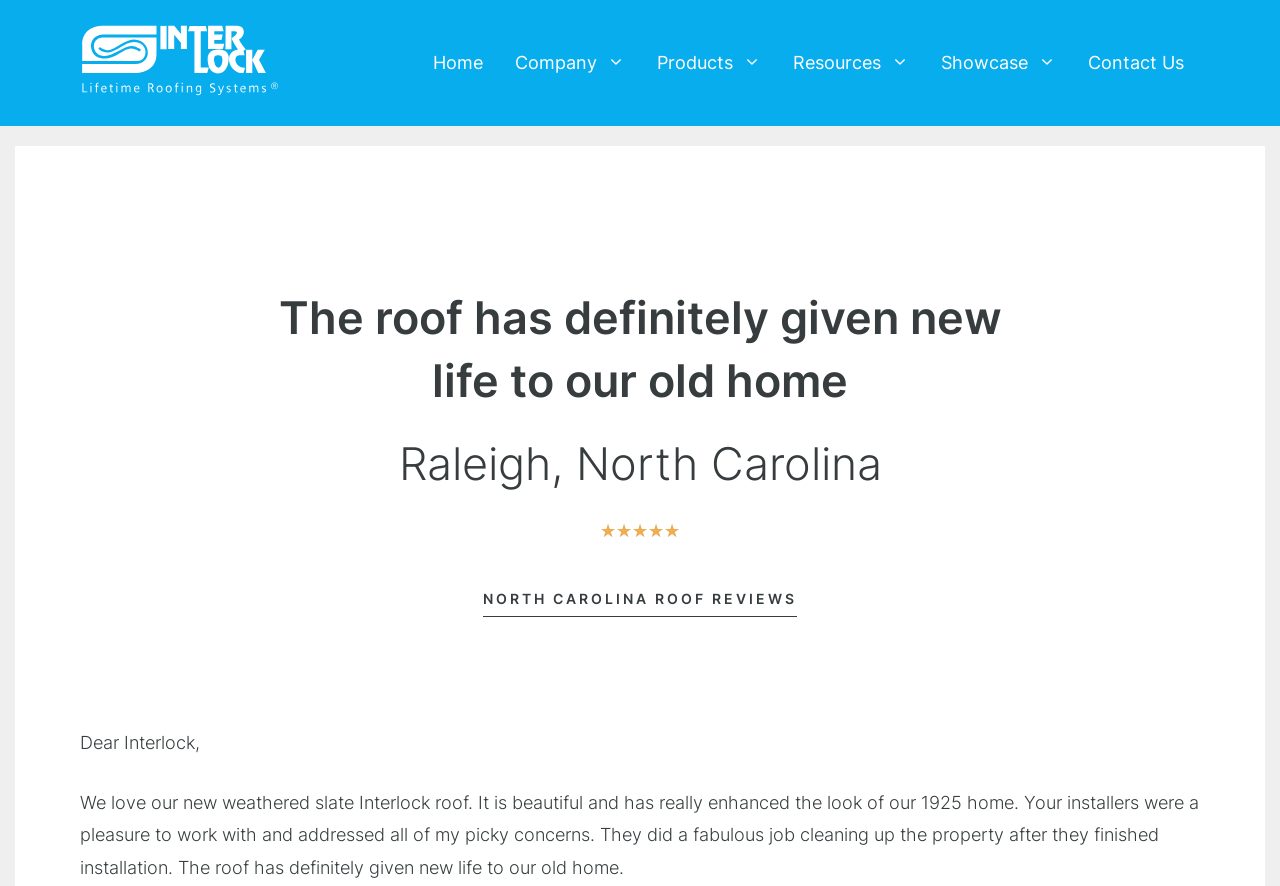What is the tone of the review?
Please analyze the image and answer the question with as much detail as possible.

I found the tone of the review by reading the text of the review which says 'The roof has definitely given new life to our old home.' and 'They did a fabulous job cleaning up the property after they finished installation.' This suggests that the reviewer is very happy with the roof and the installation process.